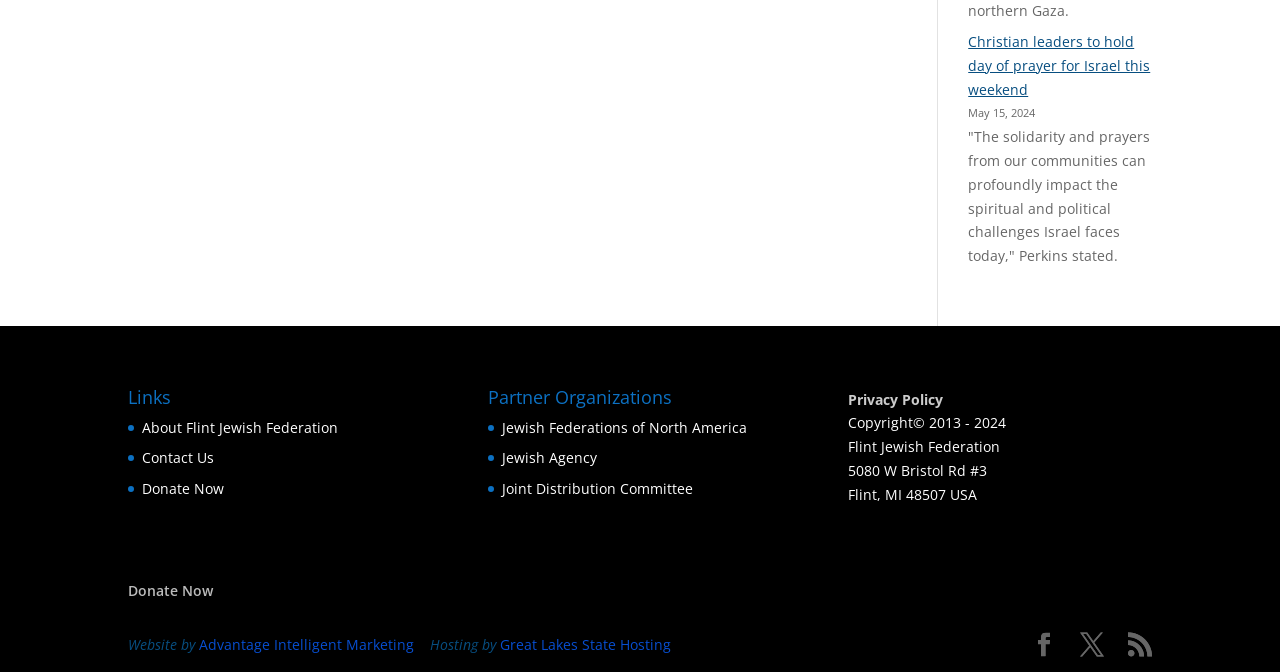Using the provided element description, identify the bounding box coordinates as (top-left x, top-left y, bottom-right x, bottom-right y). Ensure all values are between 0 and 1. Description: value="Decline"

None